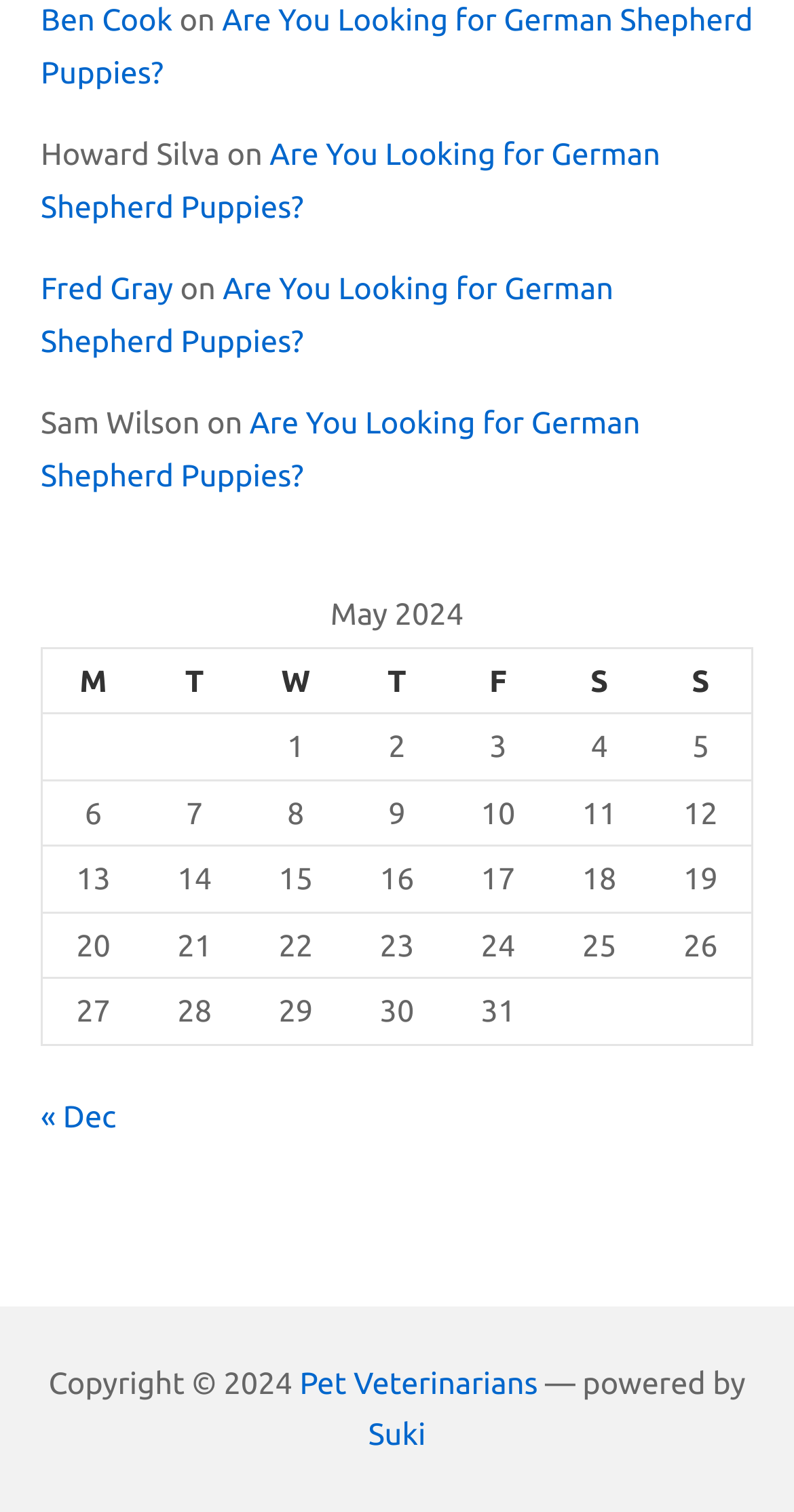What is the purpose of the 'Previous and next months' navigation?
Using the image, elaborate on the answer with as much detail as possible.

The 'Previous and next months' navigation is likely used to navigate to other months, as it contains a link to '« Dec', which suggests that it can be used to go to the previous month.